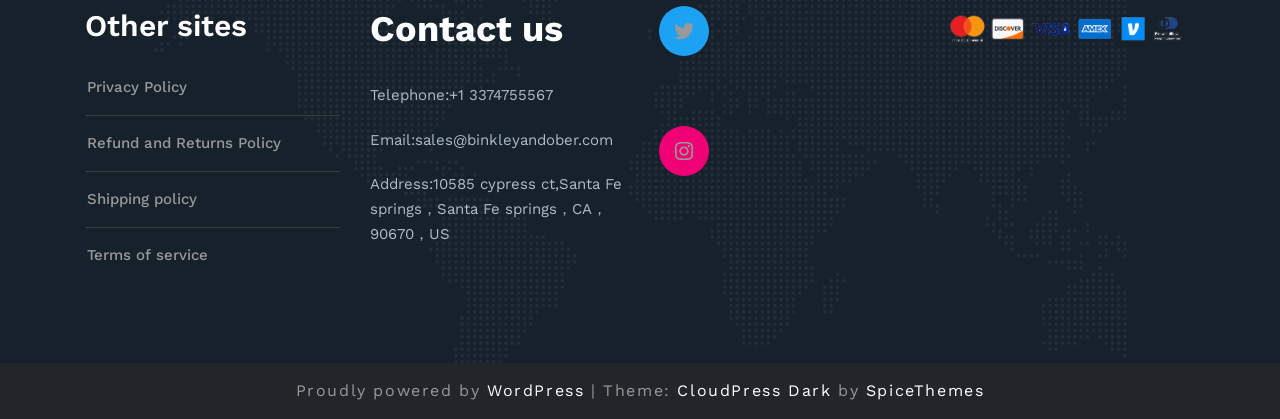Determine the bounding box coordinates of the clickable element to complete this instruction: "View privacy policy". Provide the coordinates in the format of four float numbers between 0 and 1, [left, top, right, bottom].

[0.068, 0.186, 0.146, 0.229]